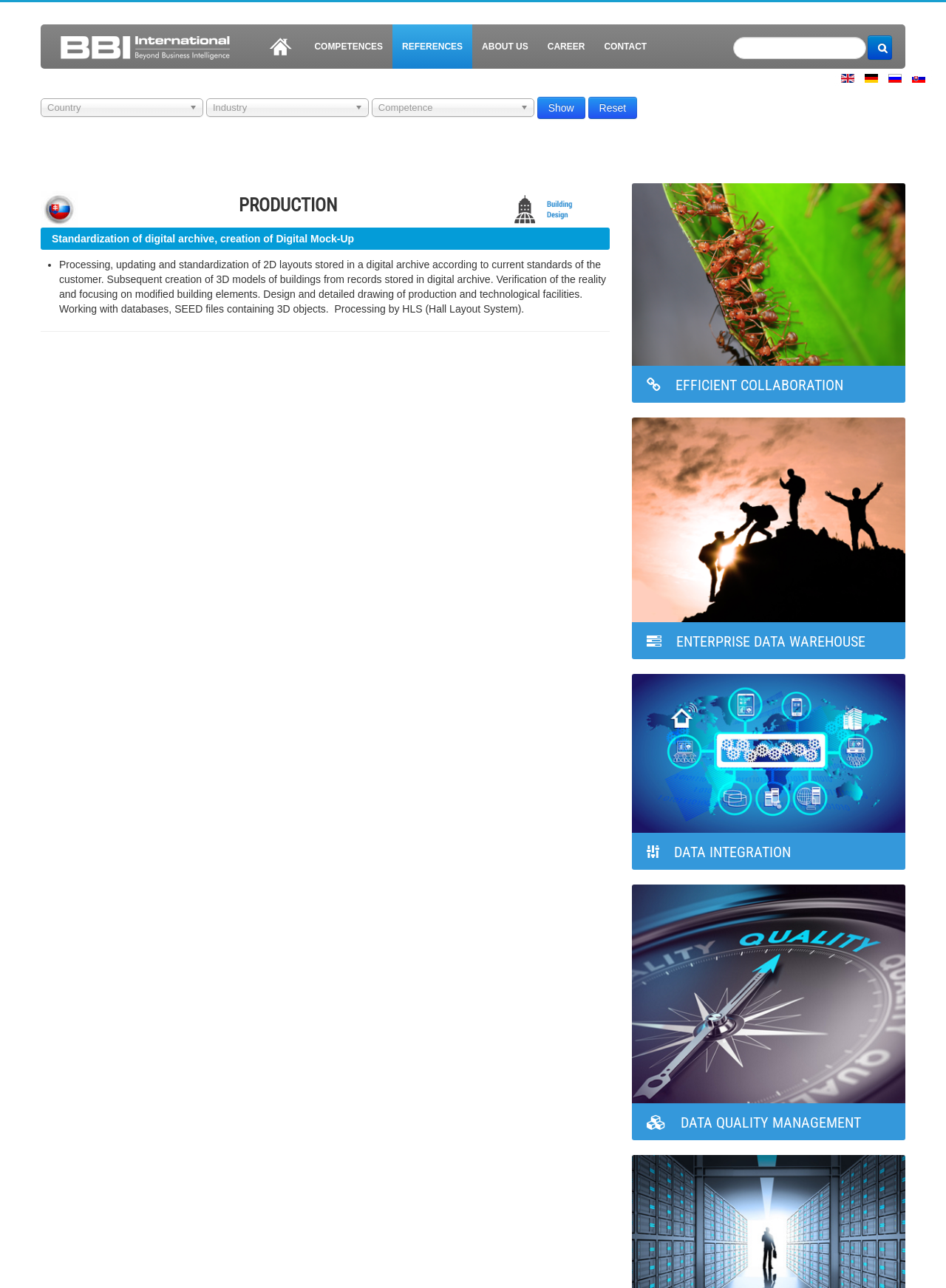What is the company name?
Please use the image to provide an in-depth answer to the question.

The company name can be found in the image element with the description 'BBI International' located at the top left of the webpage, which is a prominent logo.